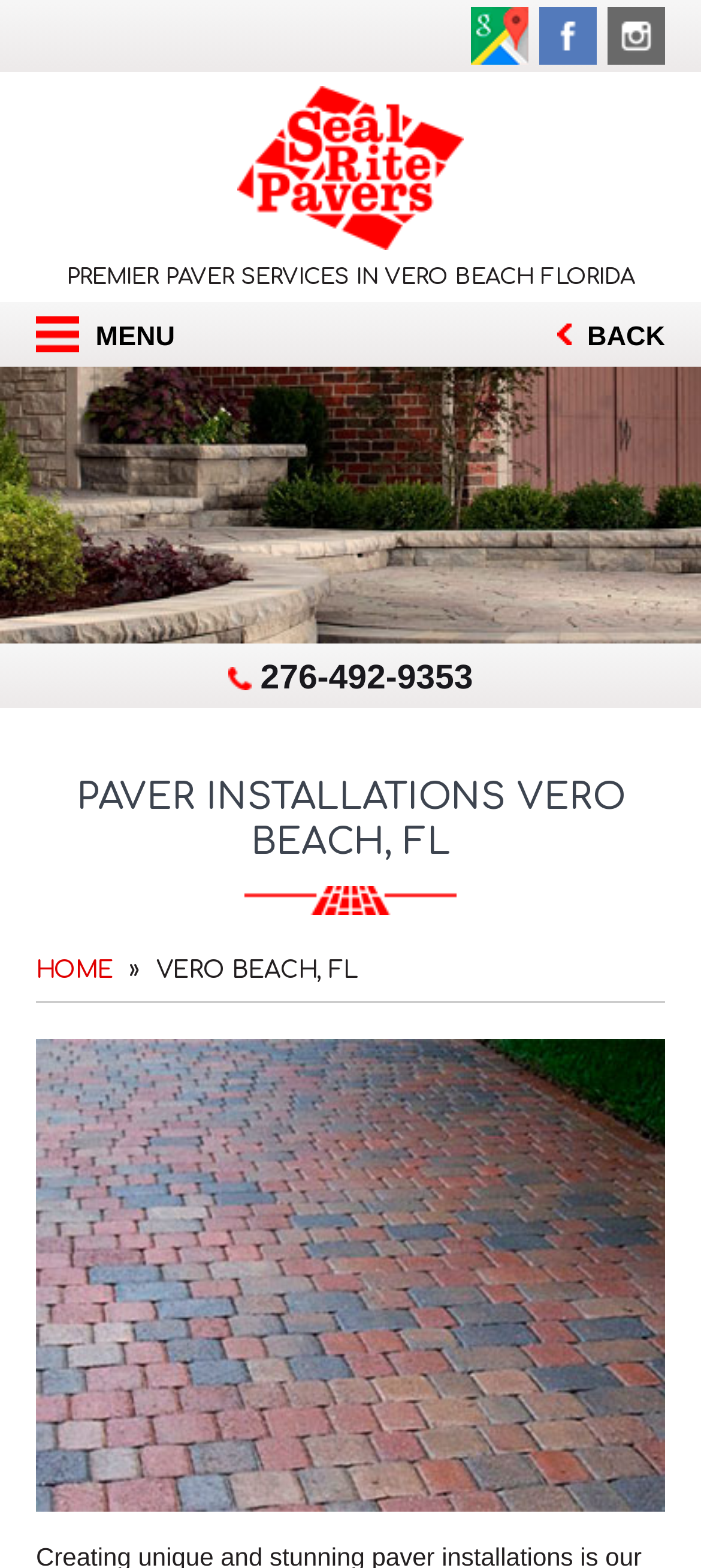Please specify the bounding box coordinates of the clickable region necessary for completing the following instruction: "call 276-492-9353". The coordinates must consist of four float numbers between 0 and 1, i.e., [left, top, right, bottom].

[0.325, 0.421, 0.675, 0.445]